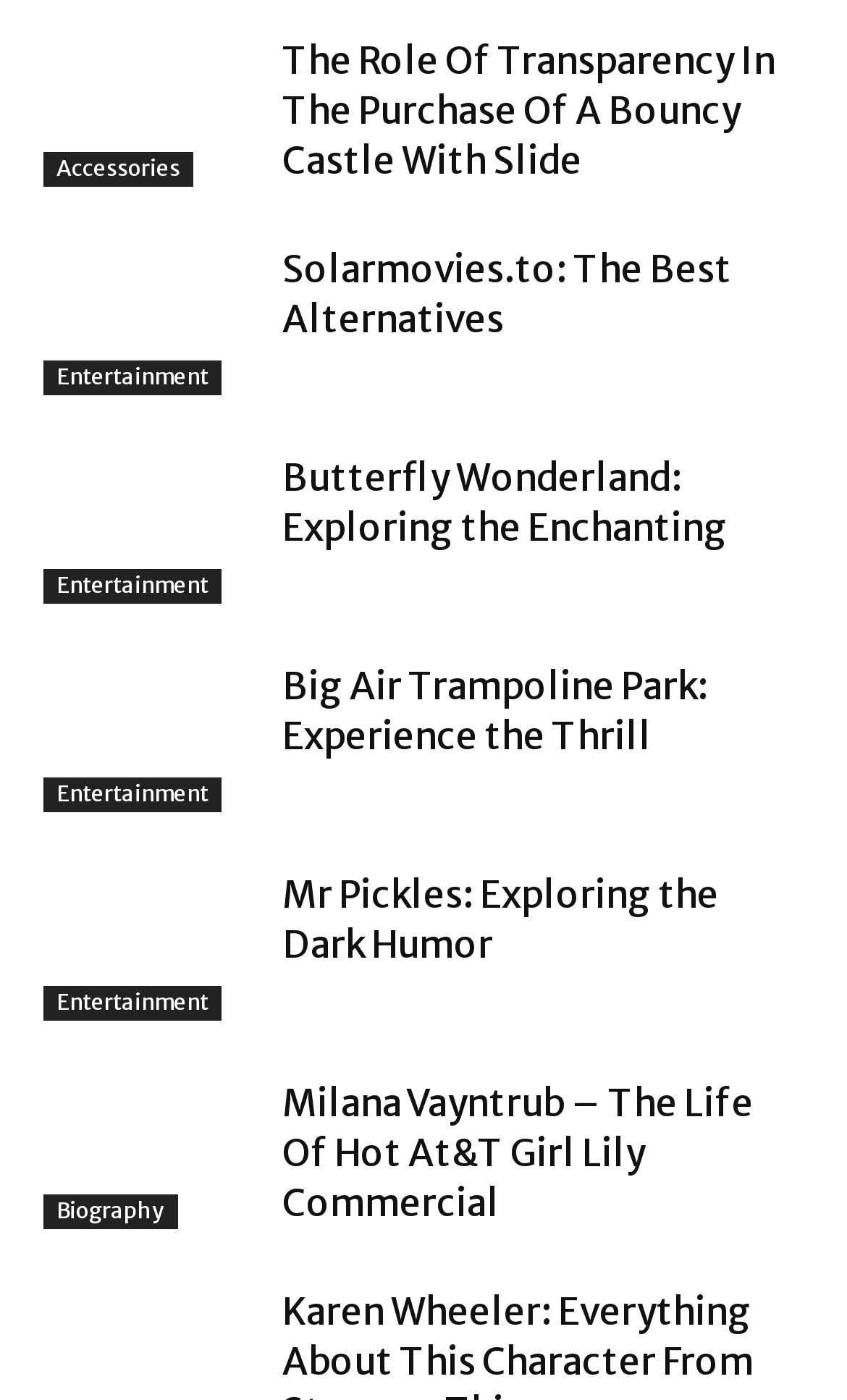Use a single word or phrase to answer this question: 
What is the topic of the first heading?

Bouncy Castle